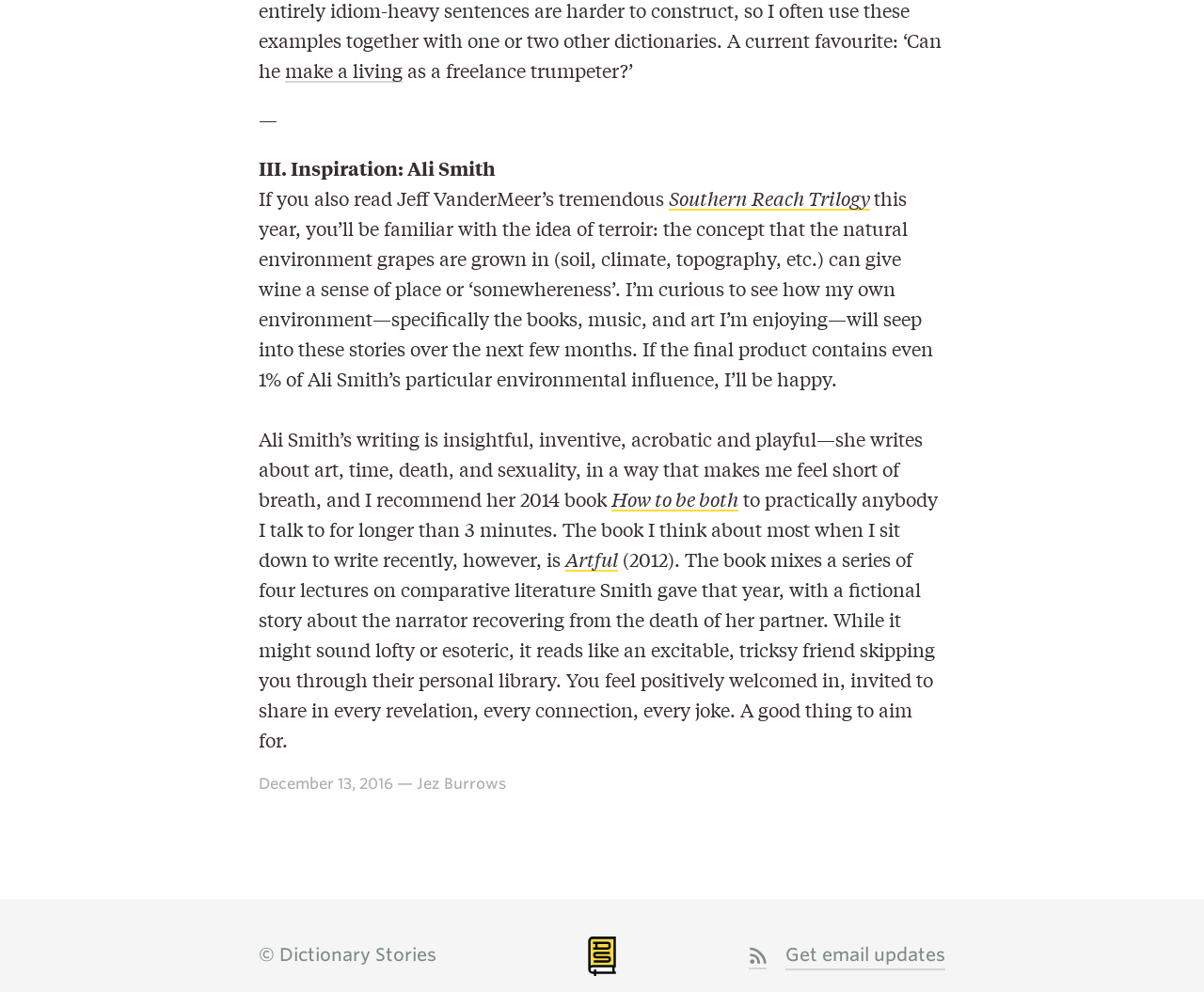What is the name of the website?
Please craft a detailed and exhaustive response to the question.

The website's name is 'Dictionary Stories', which is mentioned in the footer and also appears as a link at the bottom of the page.